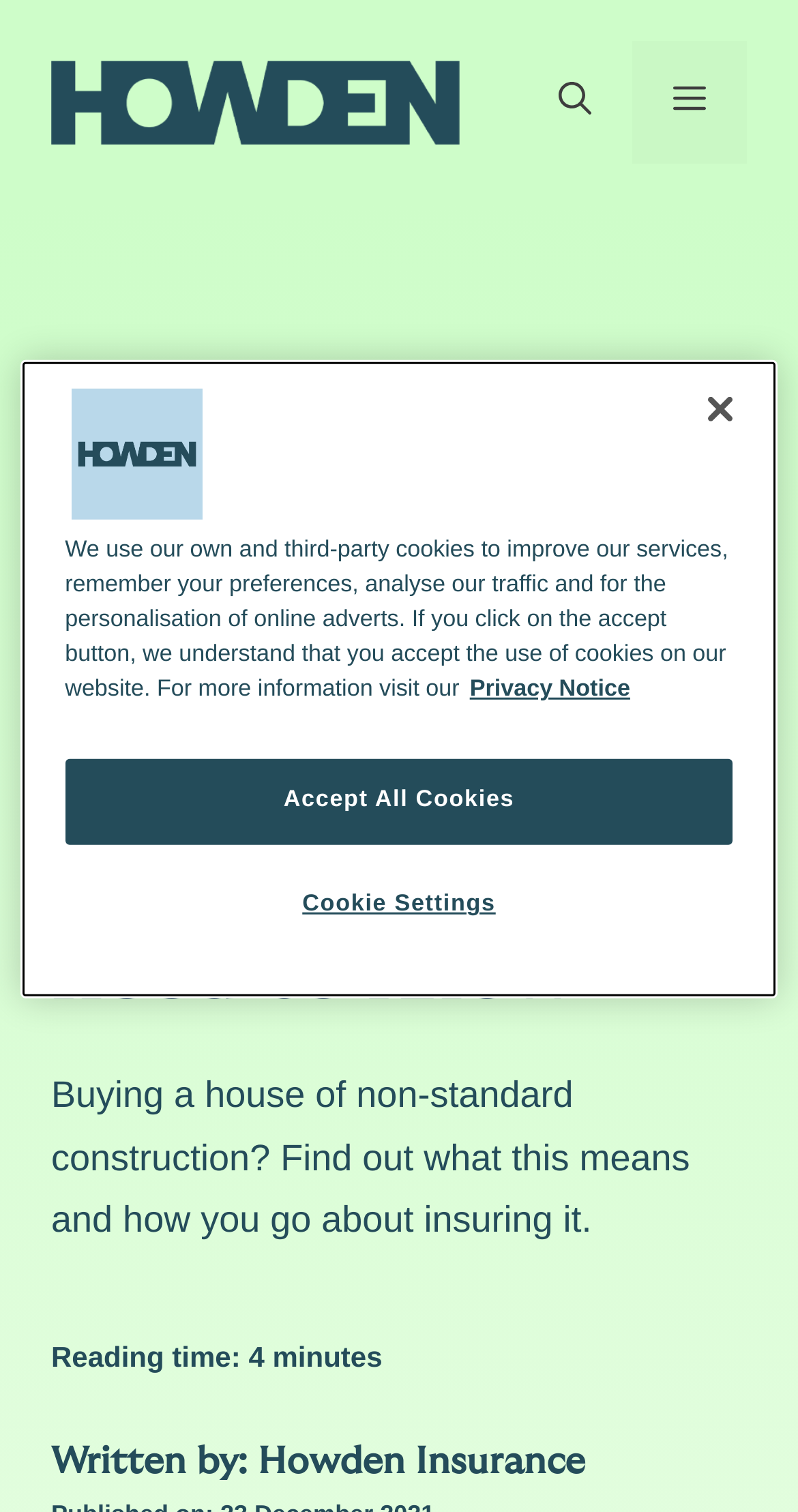Bounding box coordinates should be provided in the format (top-left x, top-left y, bottom-right x, bottom-right y) with all values between 0 and 1. Identify the bounding box for this UI element: aria-label="Close"

[0.847, 0.241, 0.96, 0.3]